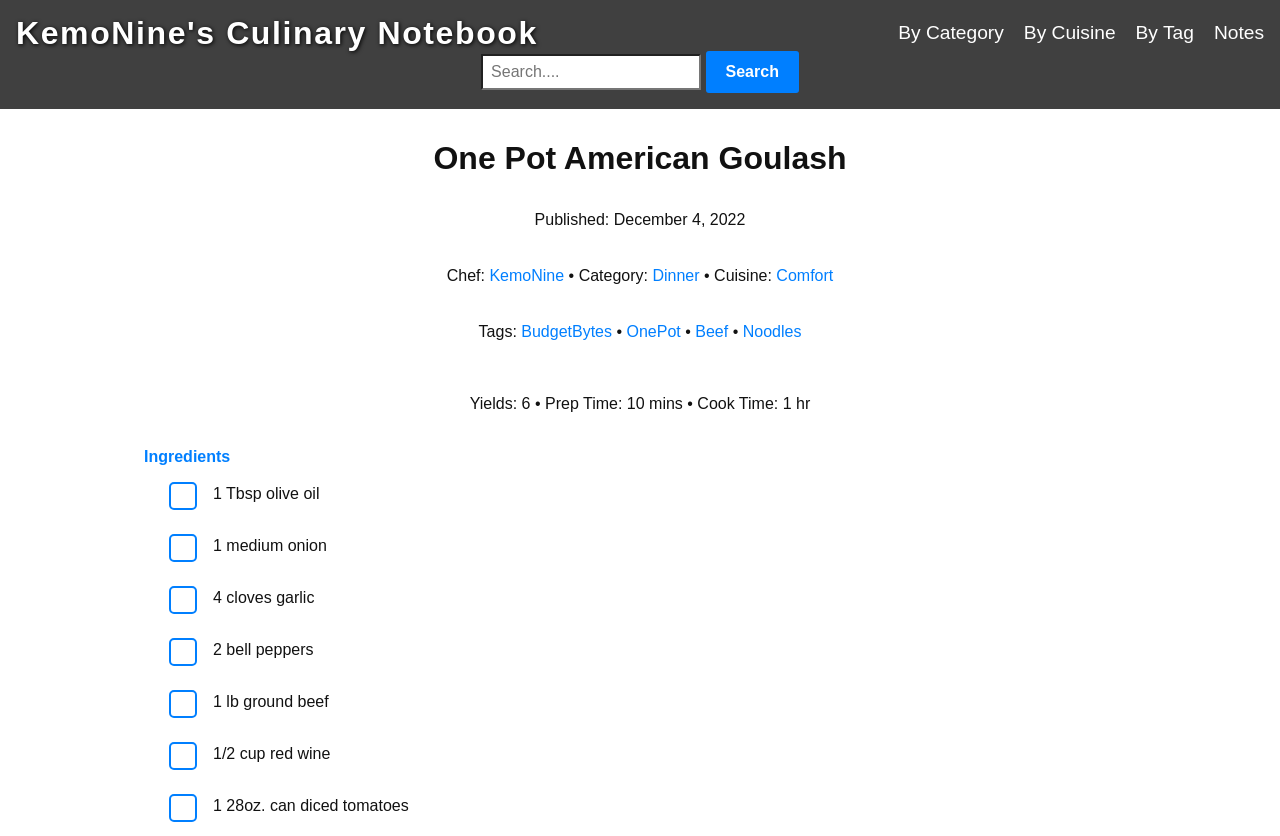Provide a brief response using a word or short phrase to this question:
What is the cuisine of the recipe?

Comfort